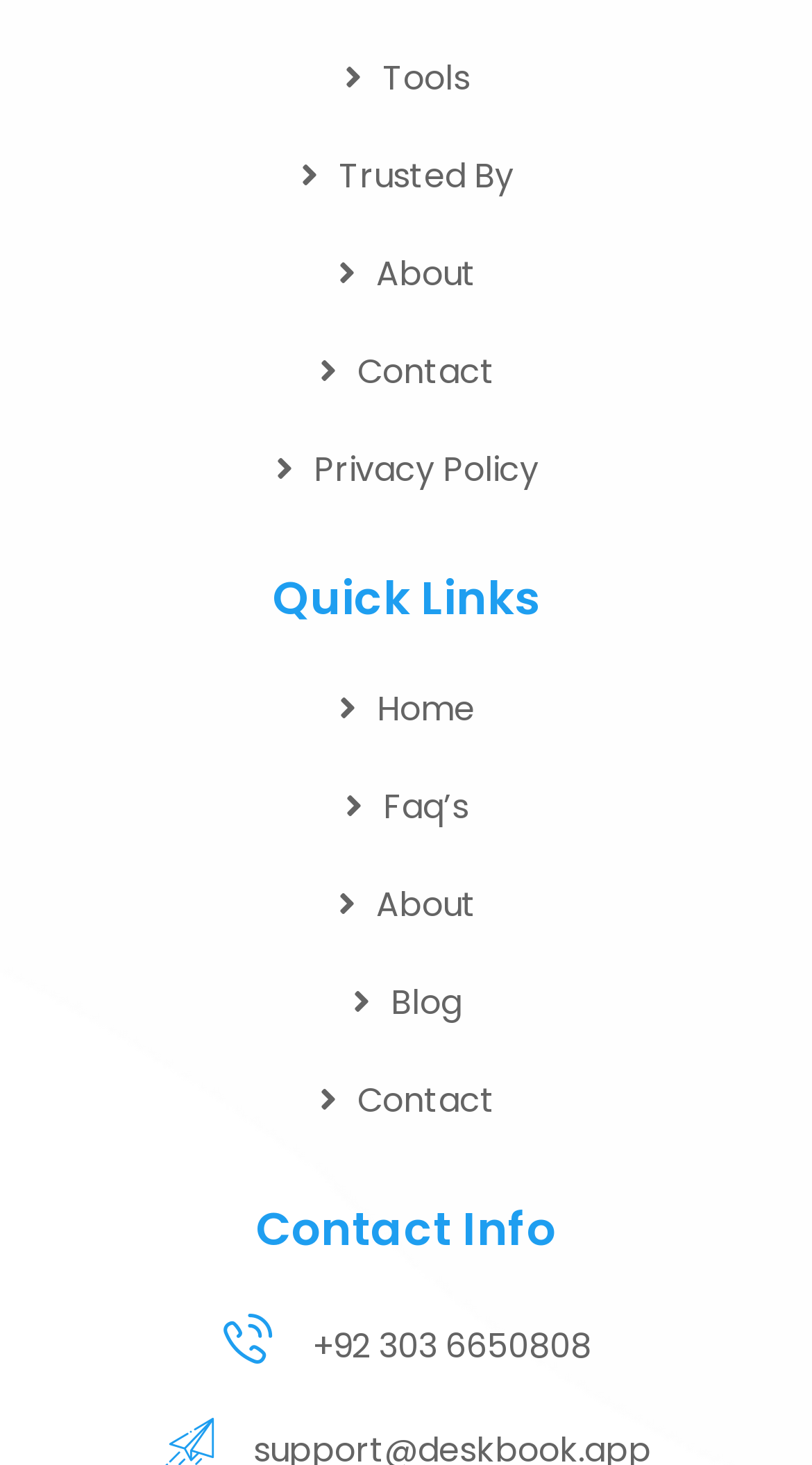Please find the bounding box coordinates of the element's region to be clicked to carry out this instruction: "Check the Contact Info".

[0.031, 0.816, 0.969, 0.864]